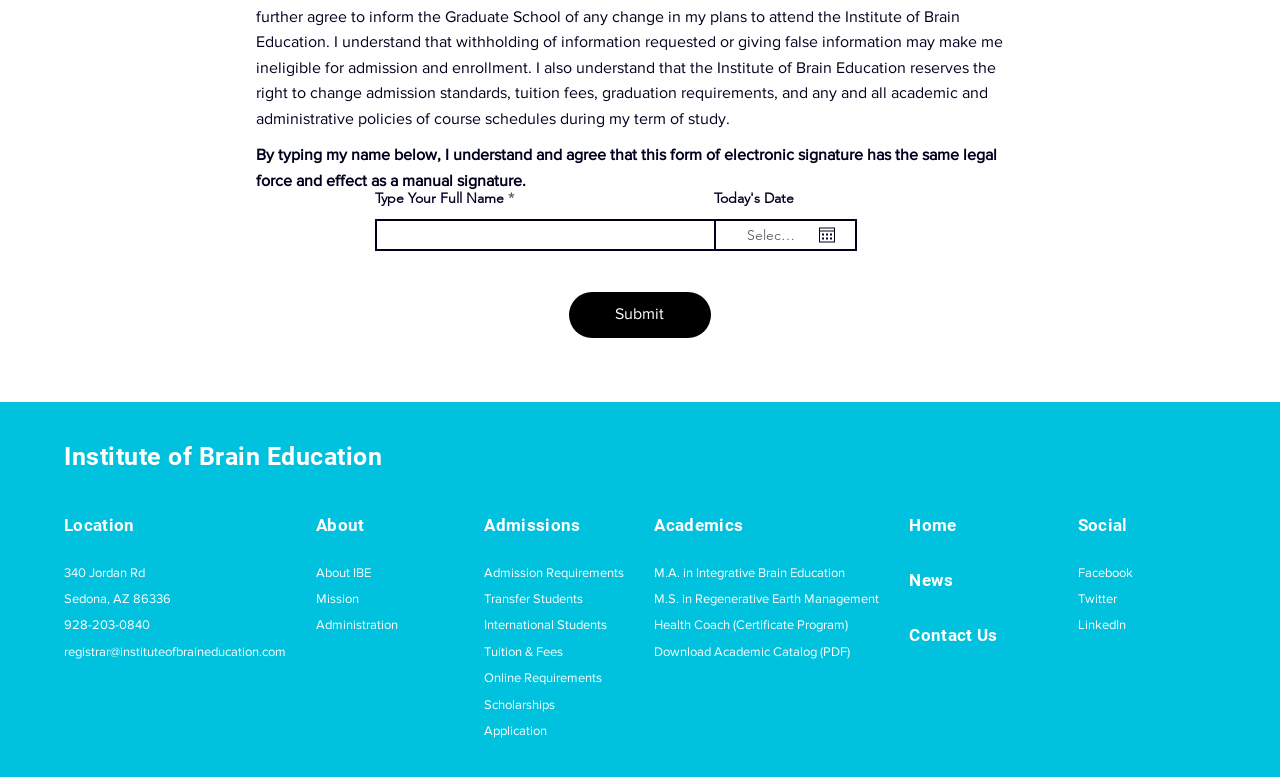Please respond to the question with a concise word or phrase:
What social media platforms does the Institute of Brain Education have?

Facebook, Twitter, LinkedIn